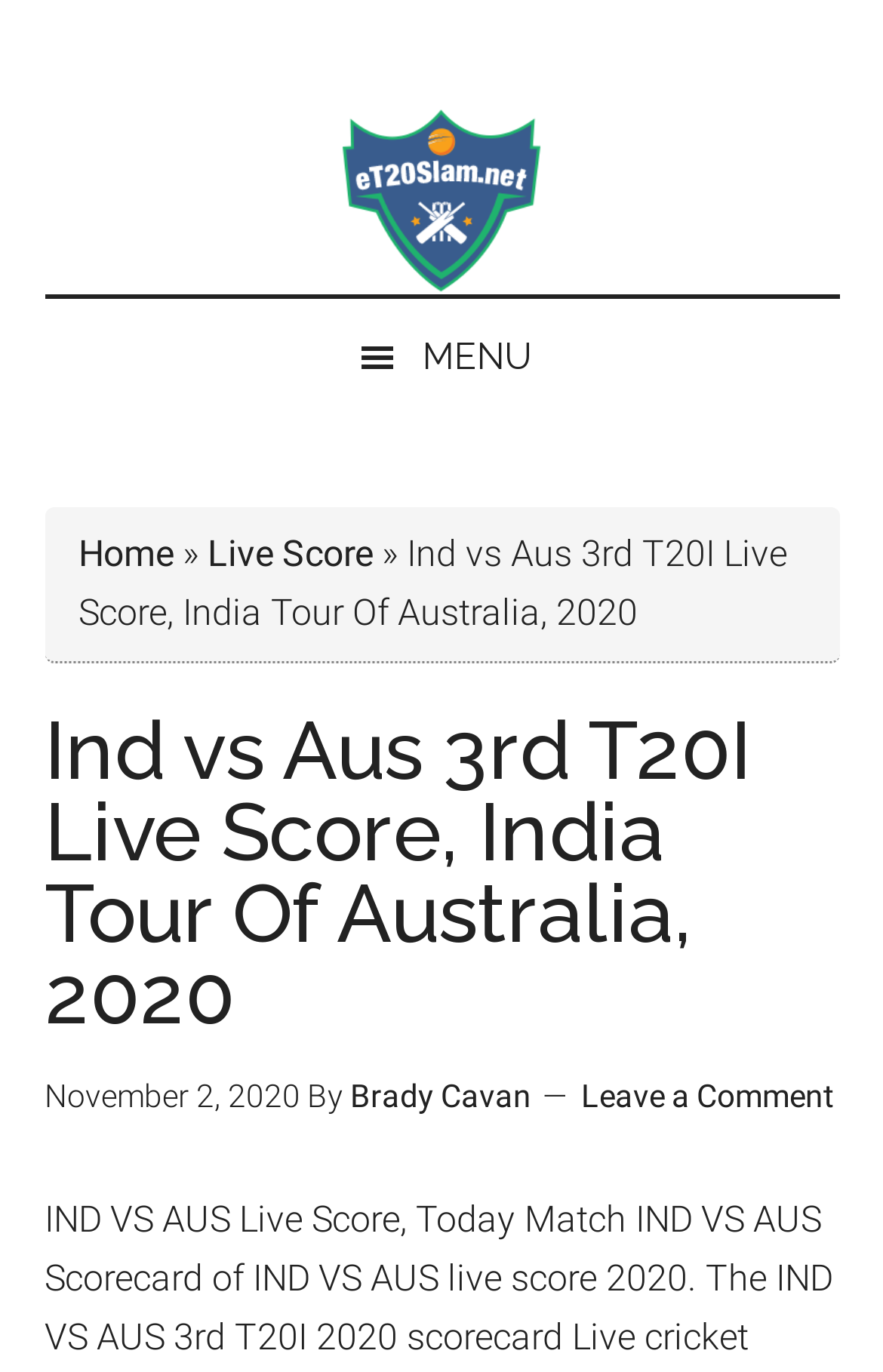Extract the primary headline from the webpage and present its text.

Ind vs Aus 3rd T20I Live Score, India Tour Of Australia, 2020